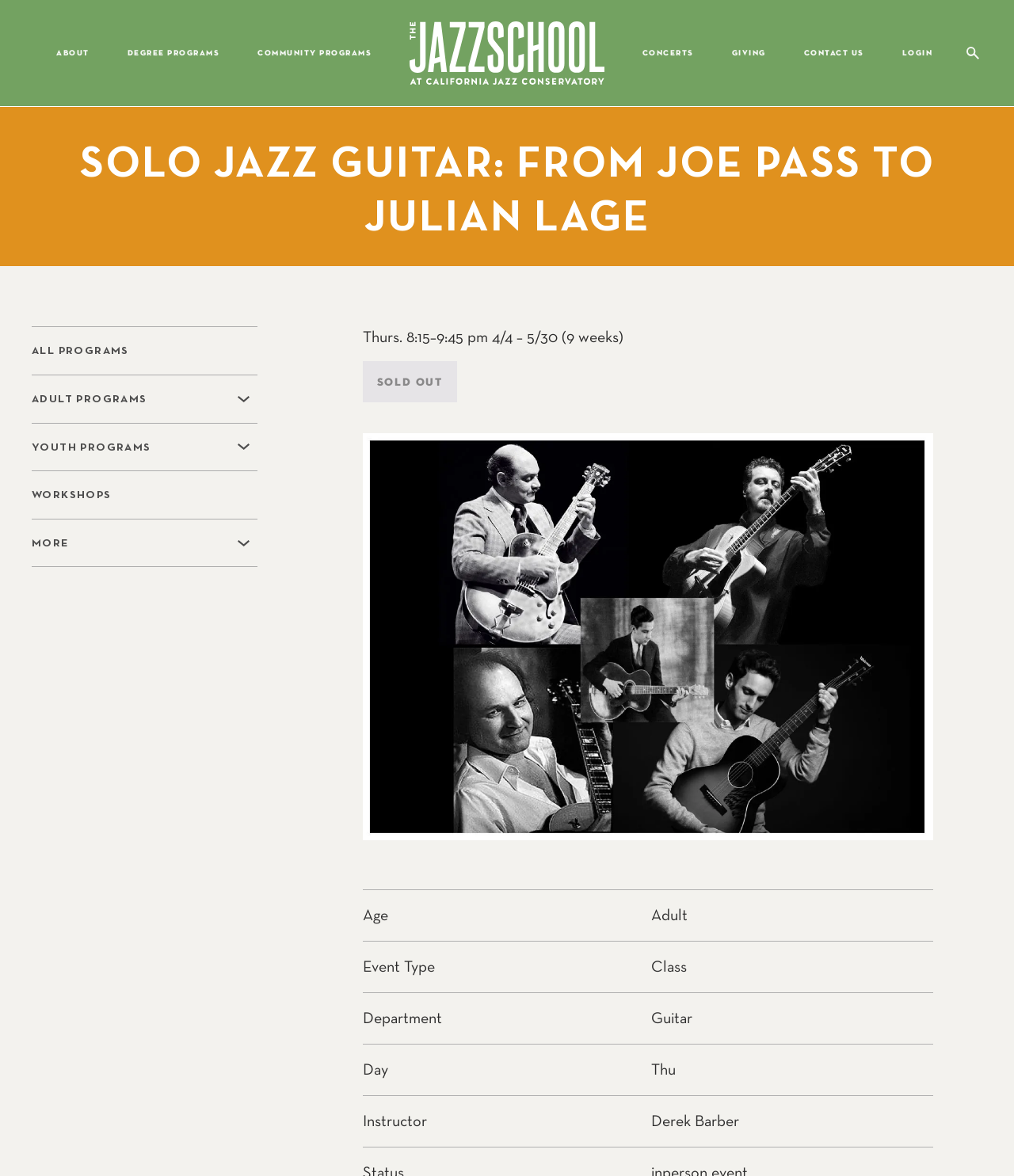Write an extensive caption that covers every aspect of the webpage.

This webpage is about the California Jazz Conservatory, specifically focusing on solo jazz guitar. The top navigation bar has several links, including "About", "Staff", "News", "Policies", "Degree Programs", "Admissions", "Faculty", "Campus", "Community Programs", "Workshops", and "More". 

Below the navigation bar, there is a prominent link to "Solo Jazz Guitar: From Joe Pass to Julian Lage - California Jazz Conservatory" with an accompanying image. 

On the left side of the page, there is a section with links to various programs, including "All Programs", "Adult Programs", and specific instrument classes like "Piano & Keyboard Classes", "Guitar Classes", and "Saxophone Classes". 

There is also a search bar at the top right corner of the page, allowing users to search for specific content. 

At the bottom of the page, there are links to "Concerts", "Giving", "Contact Us", and "Login".